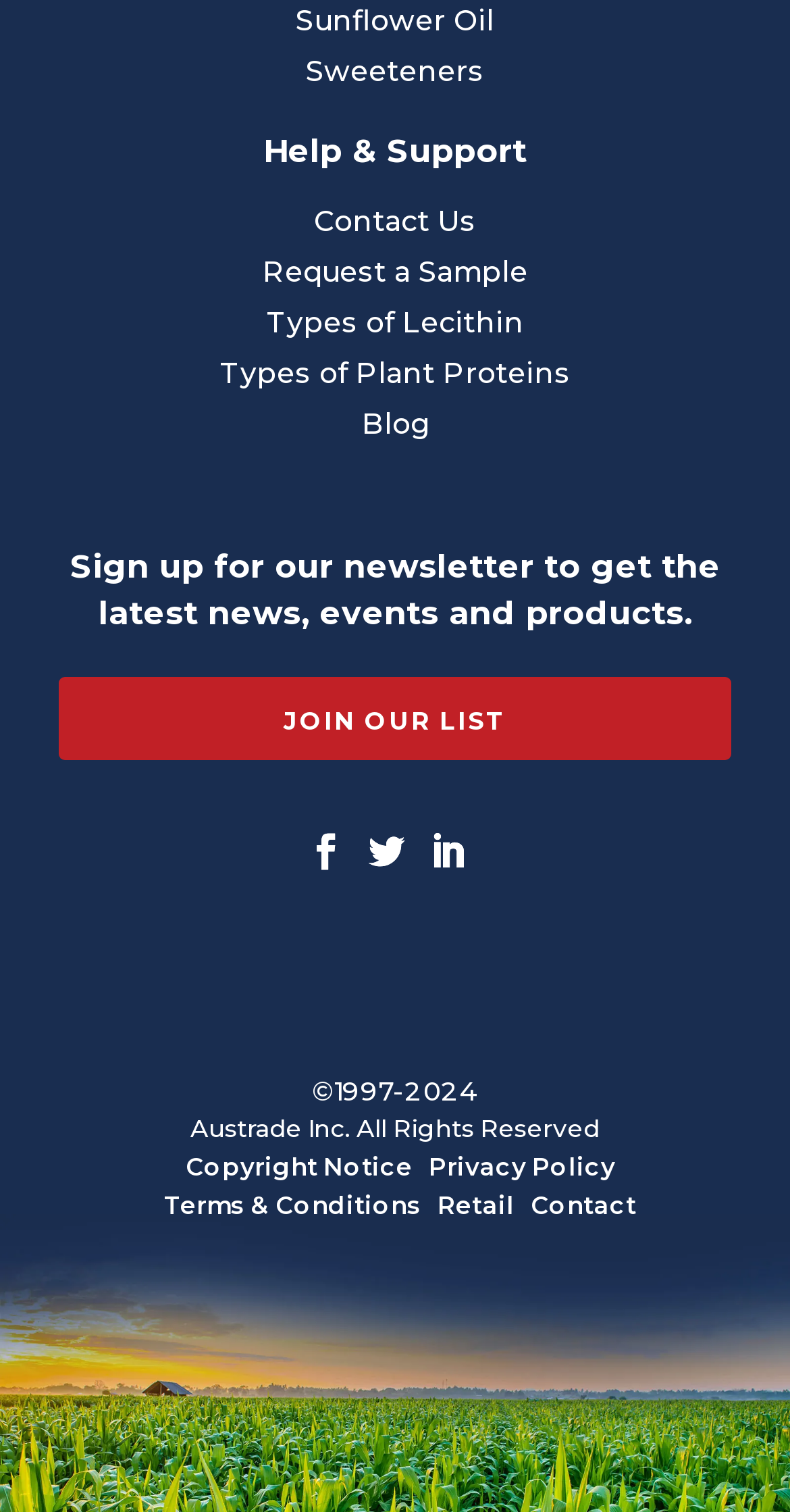Locate the bounding box coordinates of the segment that needs to be clicked to meet this instruction: "Subscribe to the newsletter".

[0.075, 0.448, 0.925, 0.503]